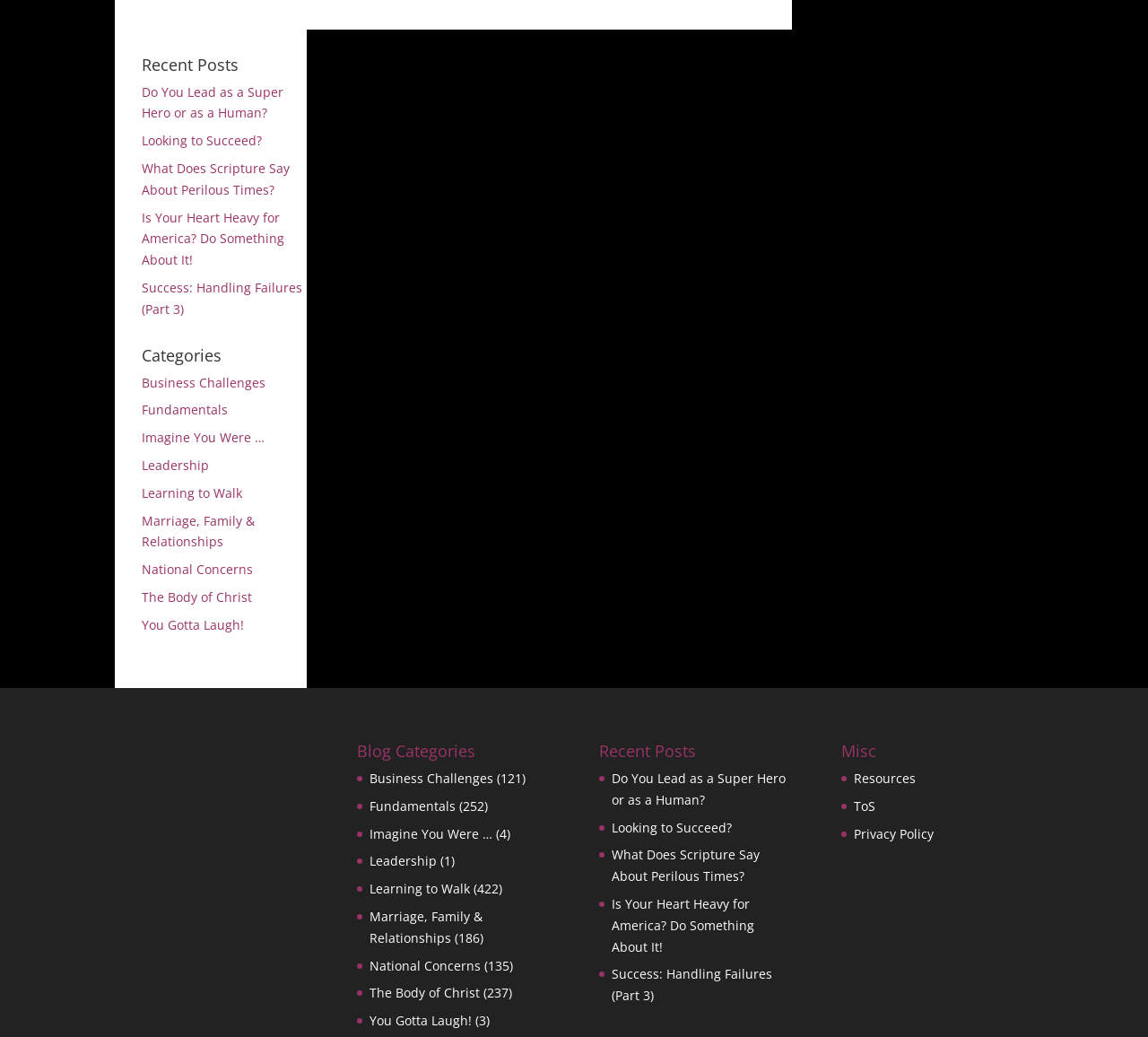Find the bounding box coordinates of the clickable element required to execute the following instruction: "Explore category 'Business Challenges'". Provide the coordinates as four float numbers between 0 and 1, i.e., [left, top, right, bottom].

[0.123, 0.36, 0.231, 0.377]